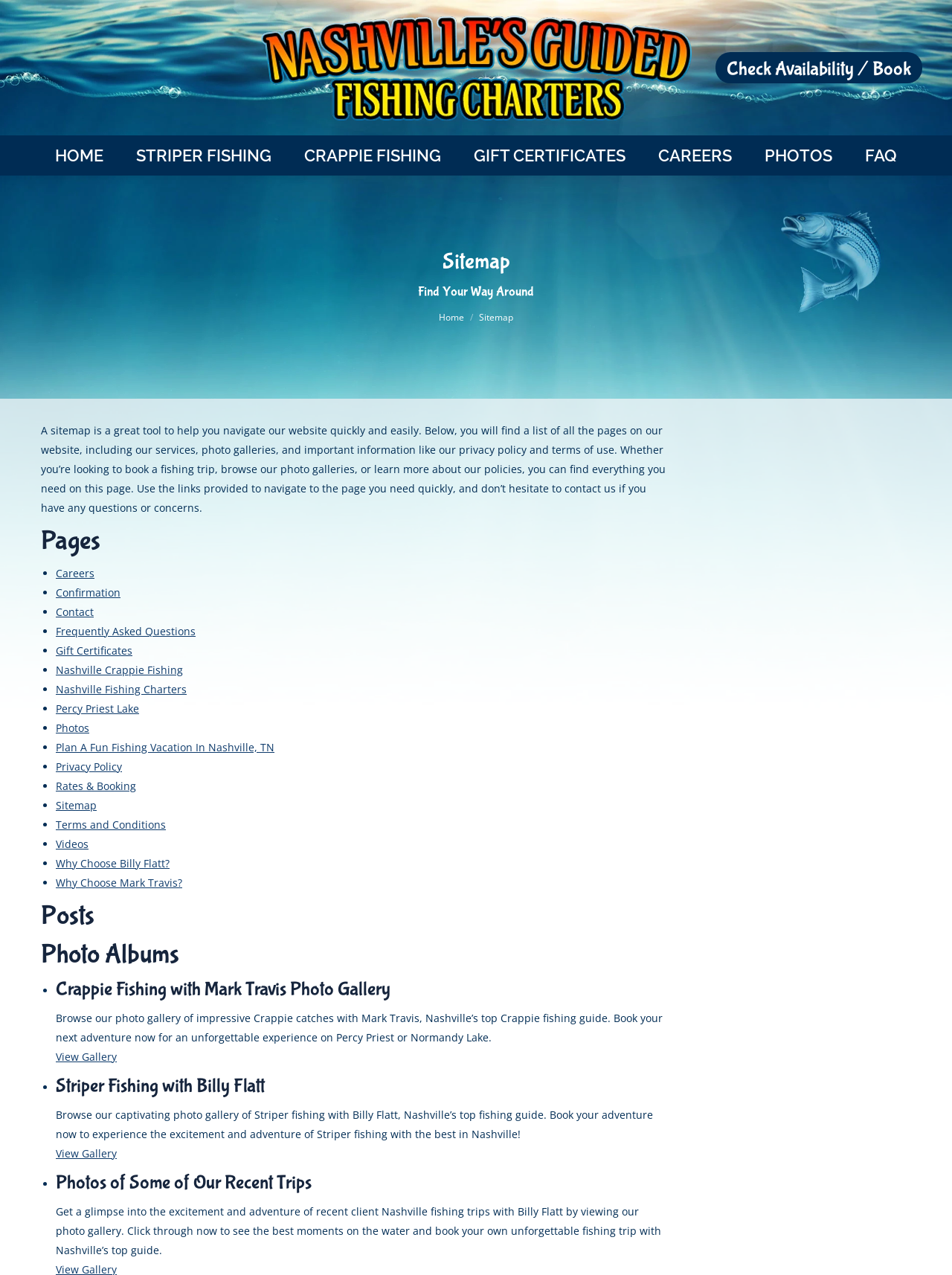Please find and report the bounding box coordinates of the element to click in order to perform the following action: "Check Availability / Book". The coordinates should be expressed as four float numbers between 0 and 1, in the format [left, top, right, bottom].

[0.752, 0.041, 0.969, 0.065]